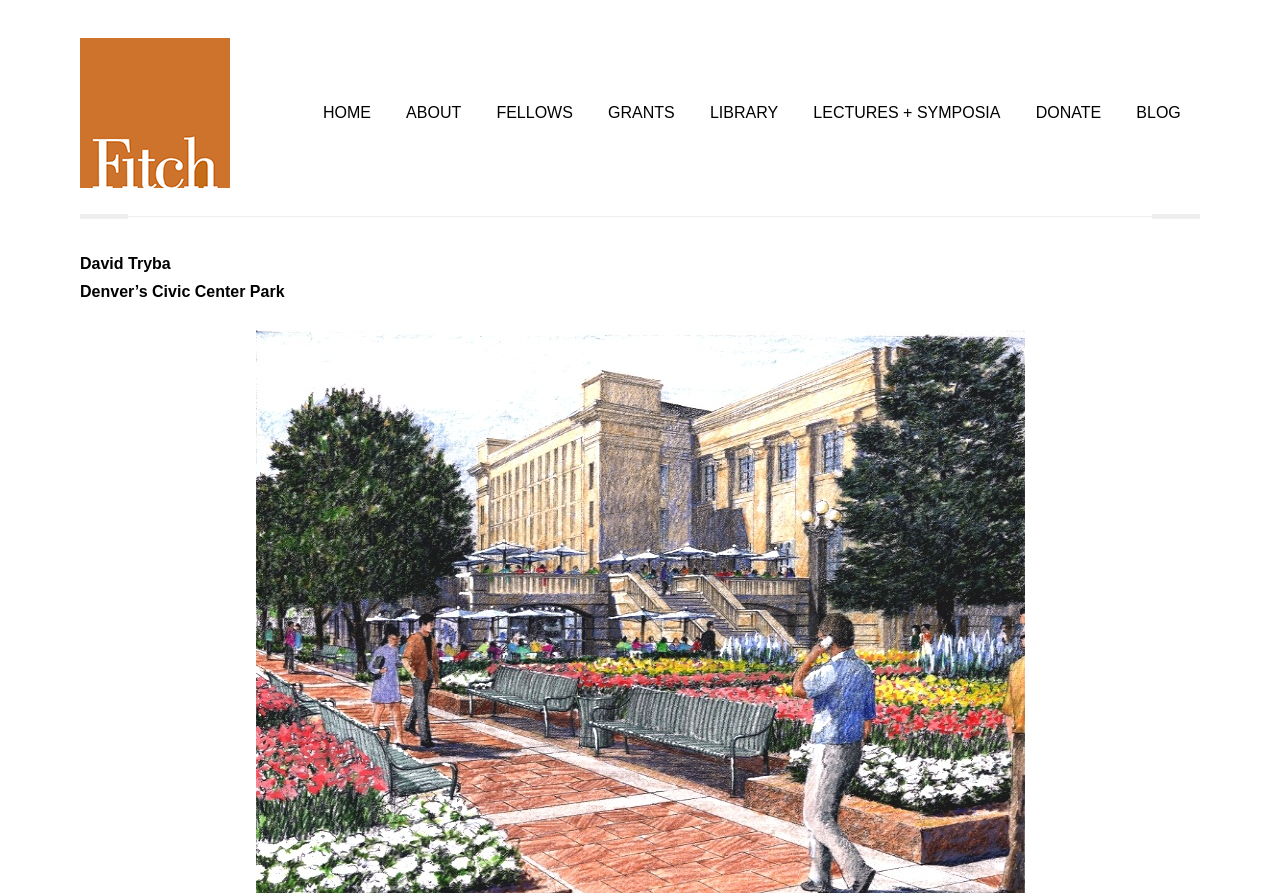Find the bounding box coordinates of the clickable area that will achieve the following instruction: "go to home page".

[0.24, 0.102, 0.302, 0.151]